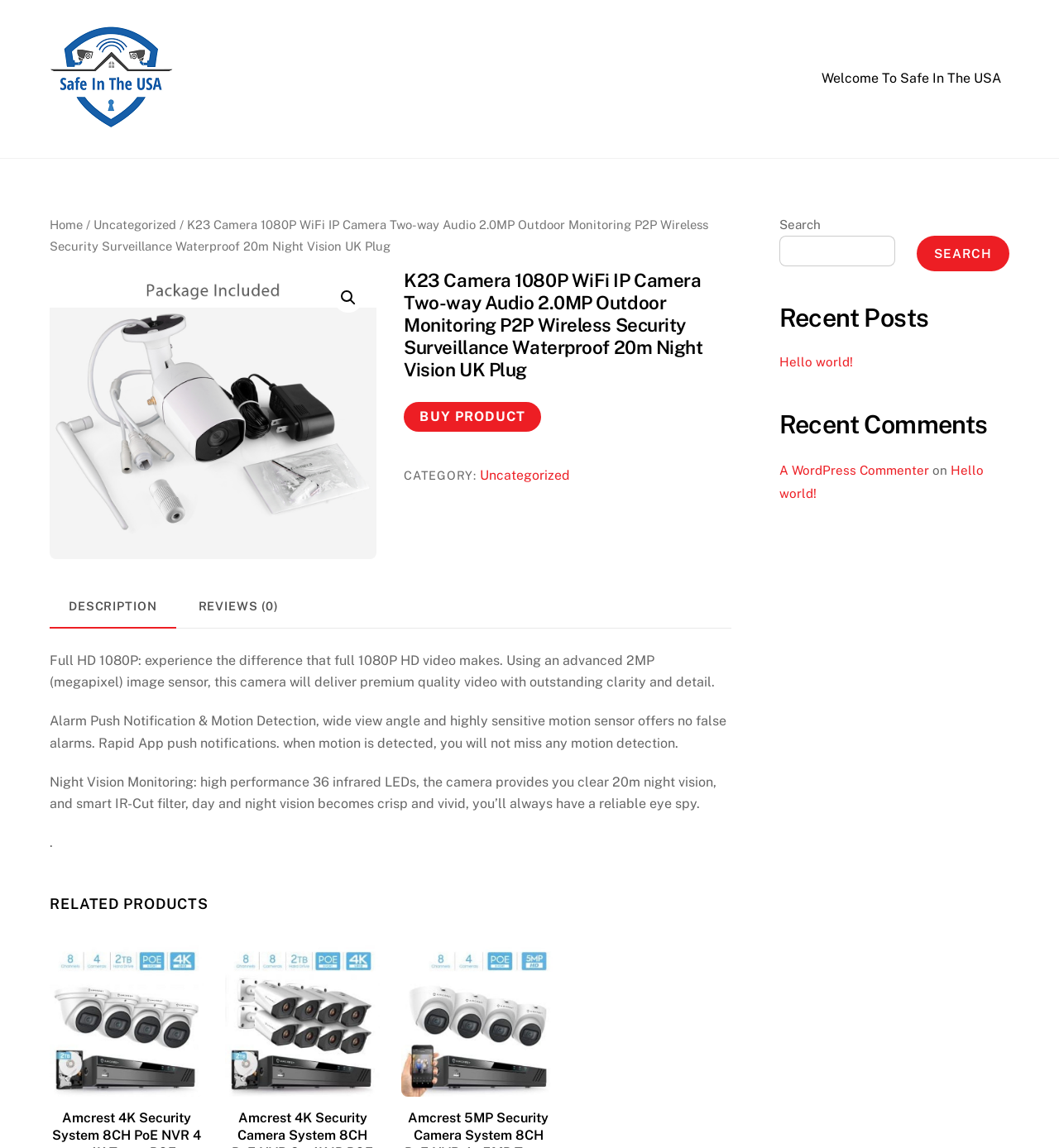Can you extract the headline from the webpage for me?

K23 Camera 1080P WiFi IP Camera Two-way Audio 2.0MP Outdoor Monitoring P2P Wireless Security Surveillance Waterproof 20m Night Vision UK Plug